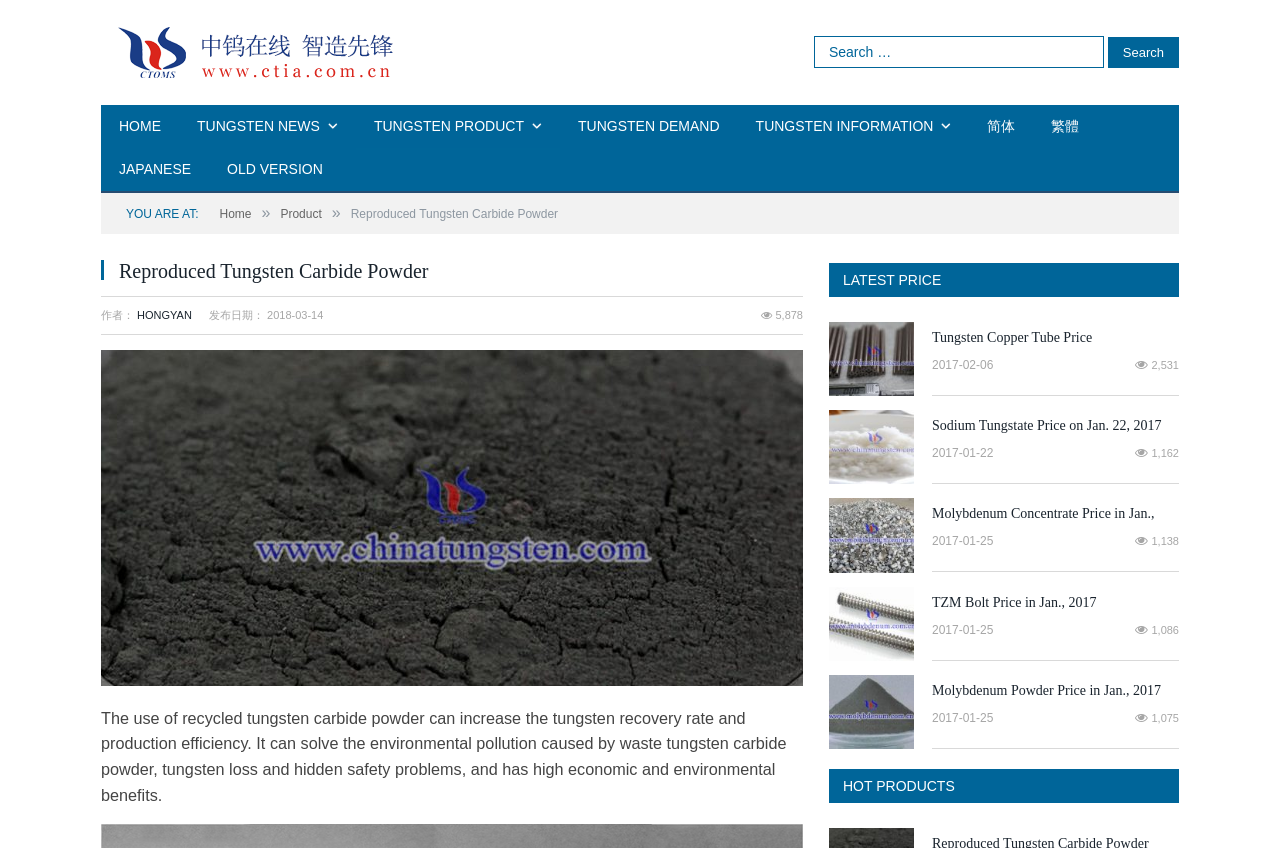What is the purpose of using recycled tungsten carbide powder? Analyze the screenshot and reply with just one word or a short phrase.

Solve environmental pollution